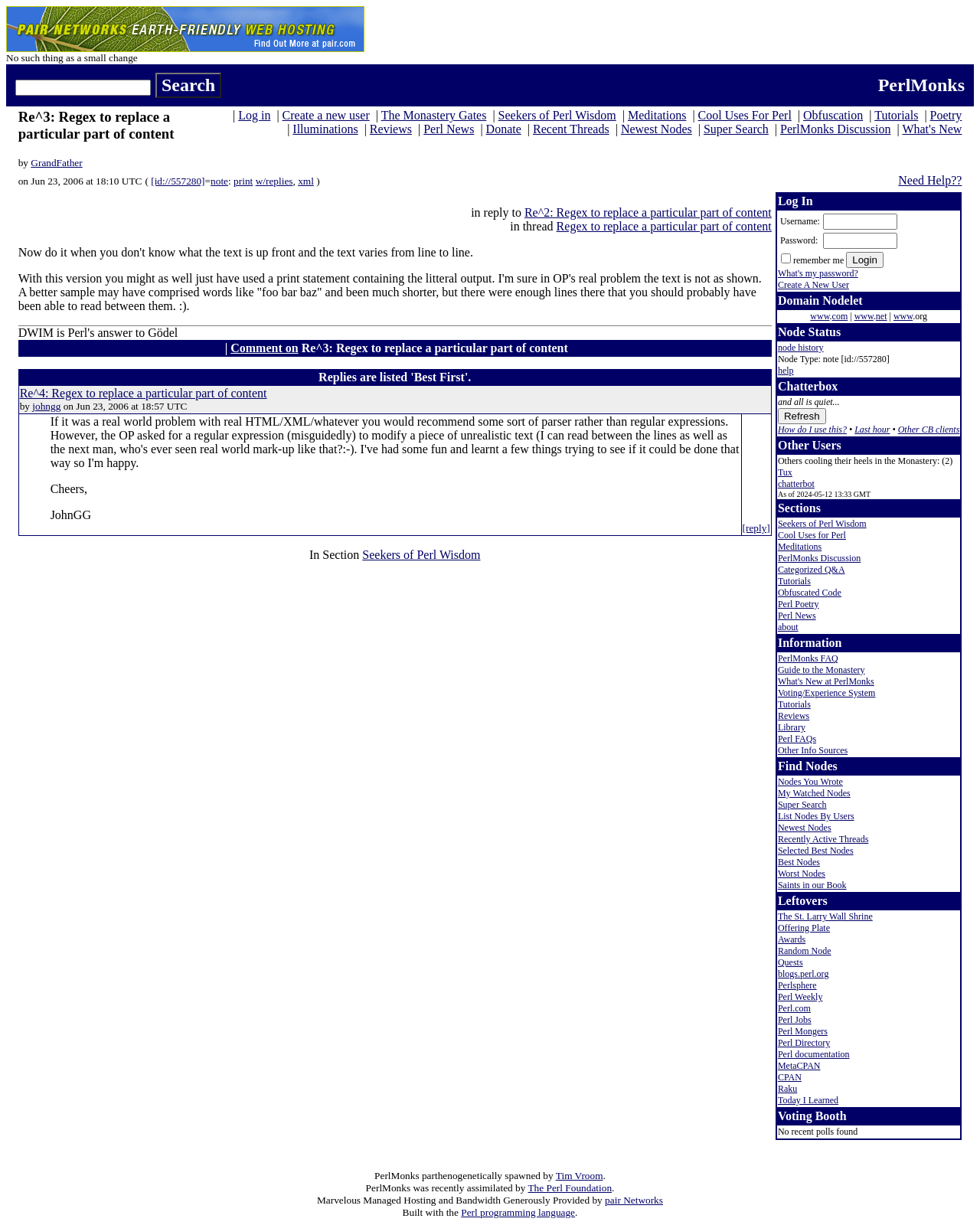Determine the bounding box coordinates of the UI element that matches the following description: "The St. Larry Wall Shrine". The coordinates should be four float numbers between 0 and 1 in the format [left, top, right, bottom].

[0.794, 0.744, 0.89, 0.752]